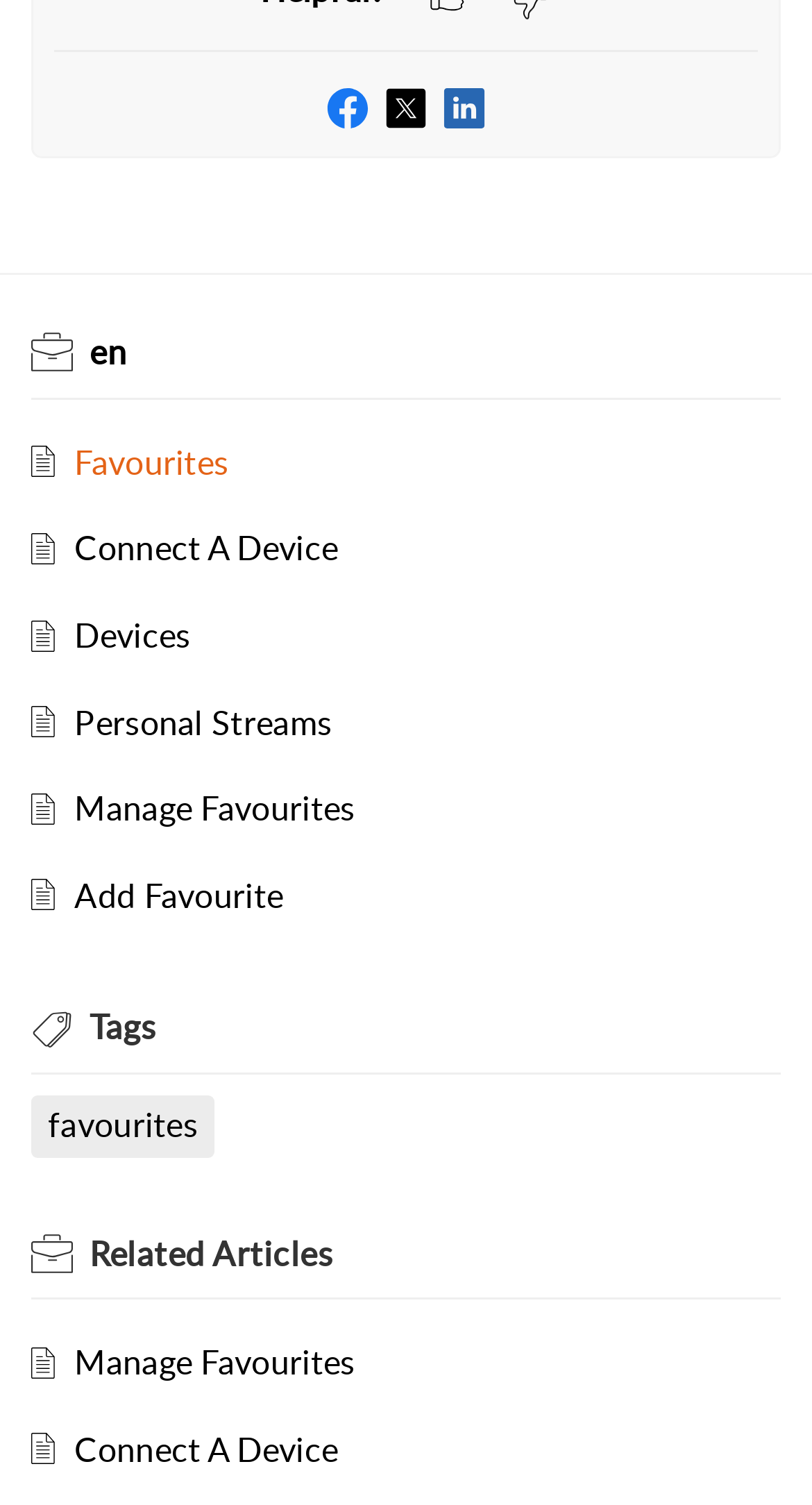Determine the bounding box coordinates of the section to be clicked to follow the instruction: "Connect a device". The coordinates should be given as four float numbers between 0 and 1, formatted as [left, top, right, bottom].

[0.092, 0.349, 0.416, 0.38]